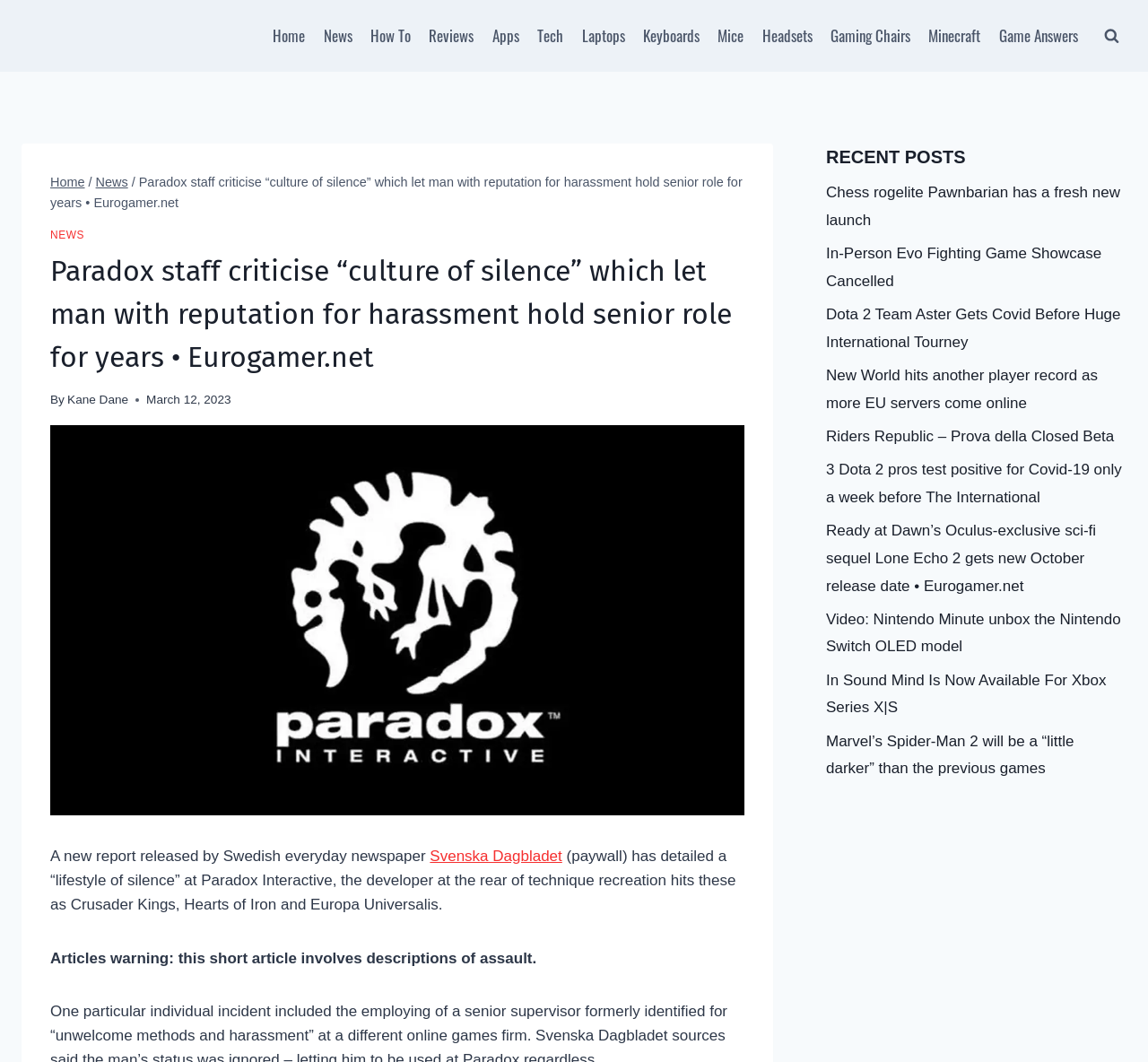Please determine the bounding box coordinates of the element's region to click in order to carry out the following instruction: "Read the article by Kane Dane". The coordinates should be four float numbers between 0 and 1, i.e., [left, top, right, bottom].

[0.059, 0.37, 0.112, 0.383]